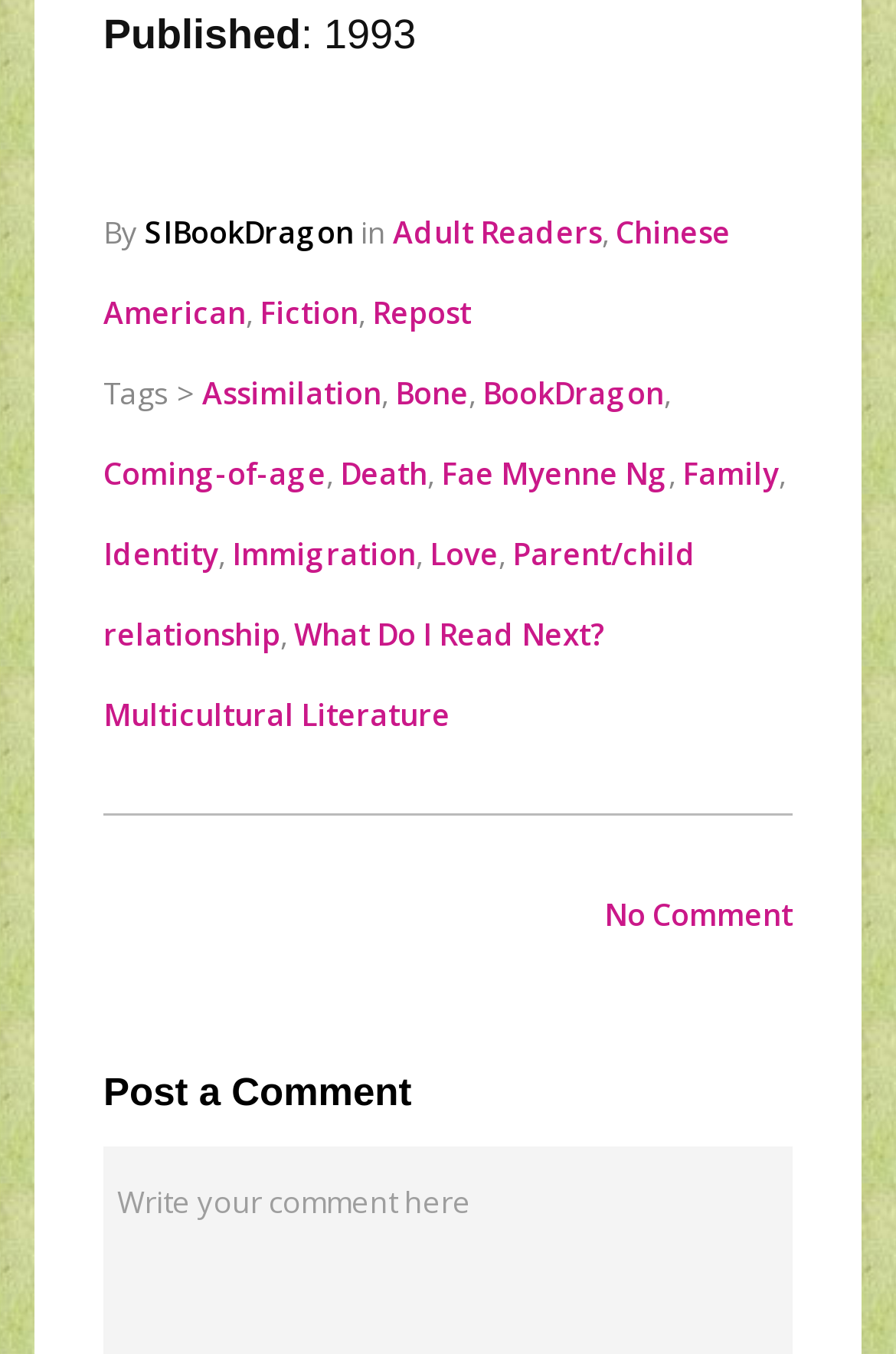Please determine the bounding box coordinates for the element with the description: "sales@mrt3c.com".

None